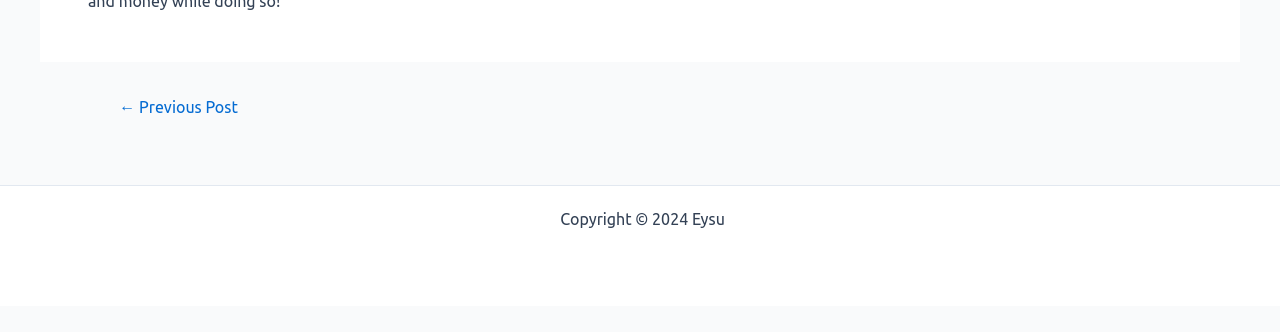Please find the bounding box for the following UI element description. Provide the coordinates in (top-left x, top-left y, bottom-right x, bottom-right y) format, with values between 0 and 1: ← Previous Post

[0.074, 0.3, 0.205, 0.348]